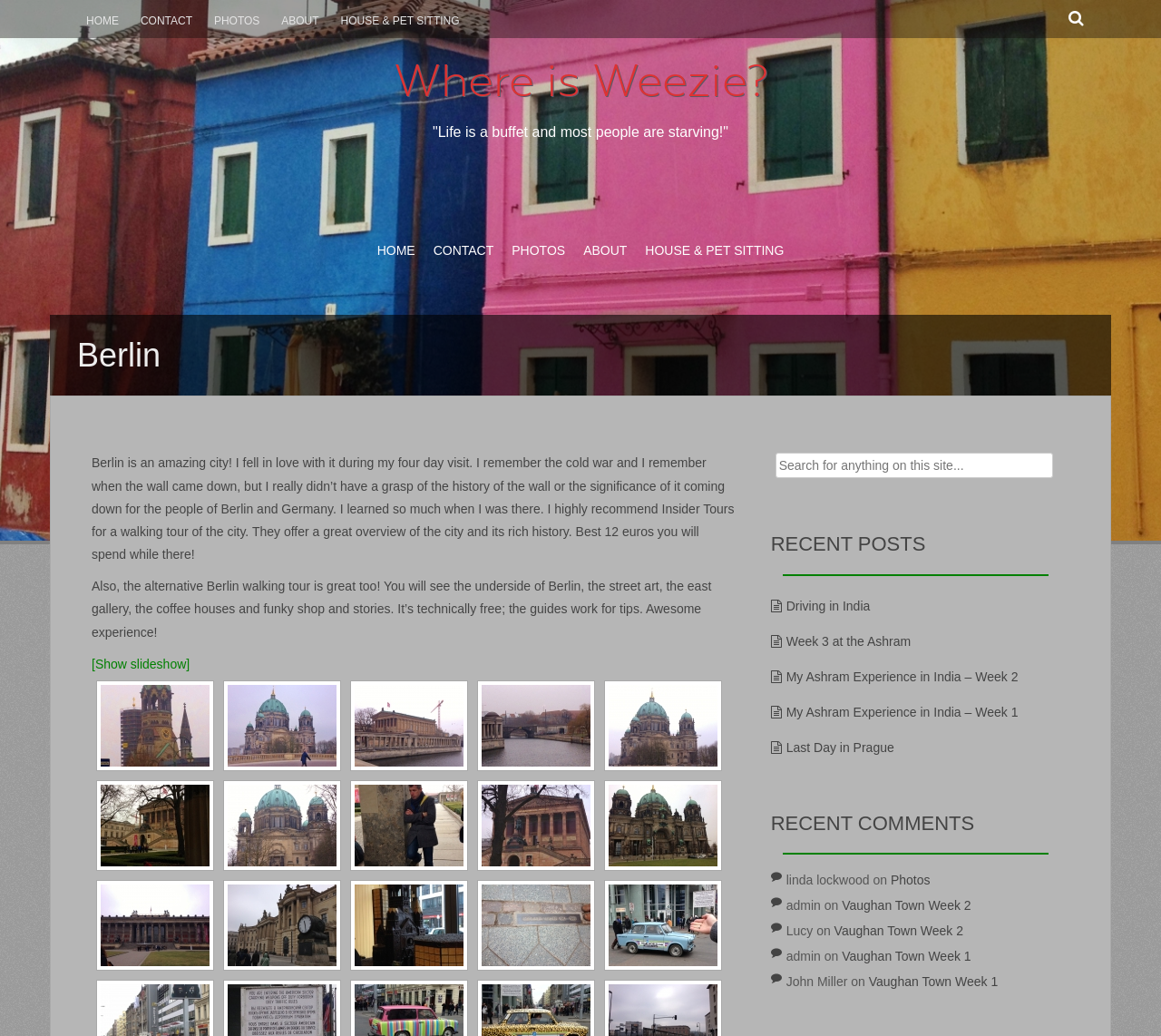What is the alternative tour mentioned by the author?
Please interpret the details in the image and answer the question thoroughly.

The author mentions an alternative tour, which is the Alternative Berlin walking tour, as mentioned in the text 'Also, the alternative Berlin walking tour is great too!'